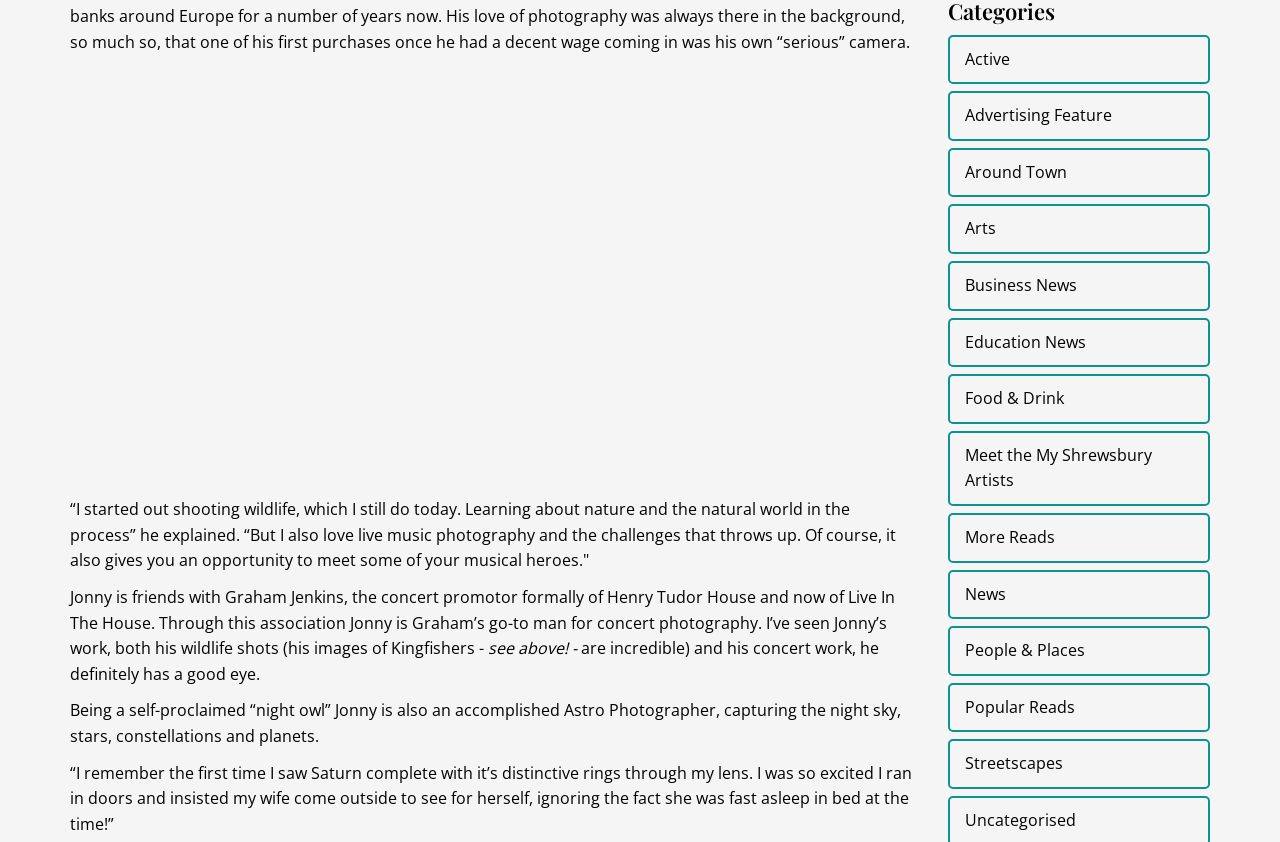Find the bounding box coordinates of the element I should click to carry out the following instruction: "Click on 'People & Places' link".

[0.74, 0.744, 0.945, 0.803]